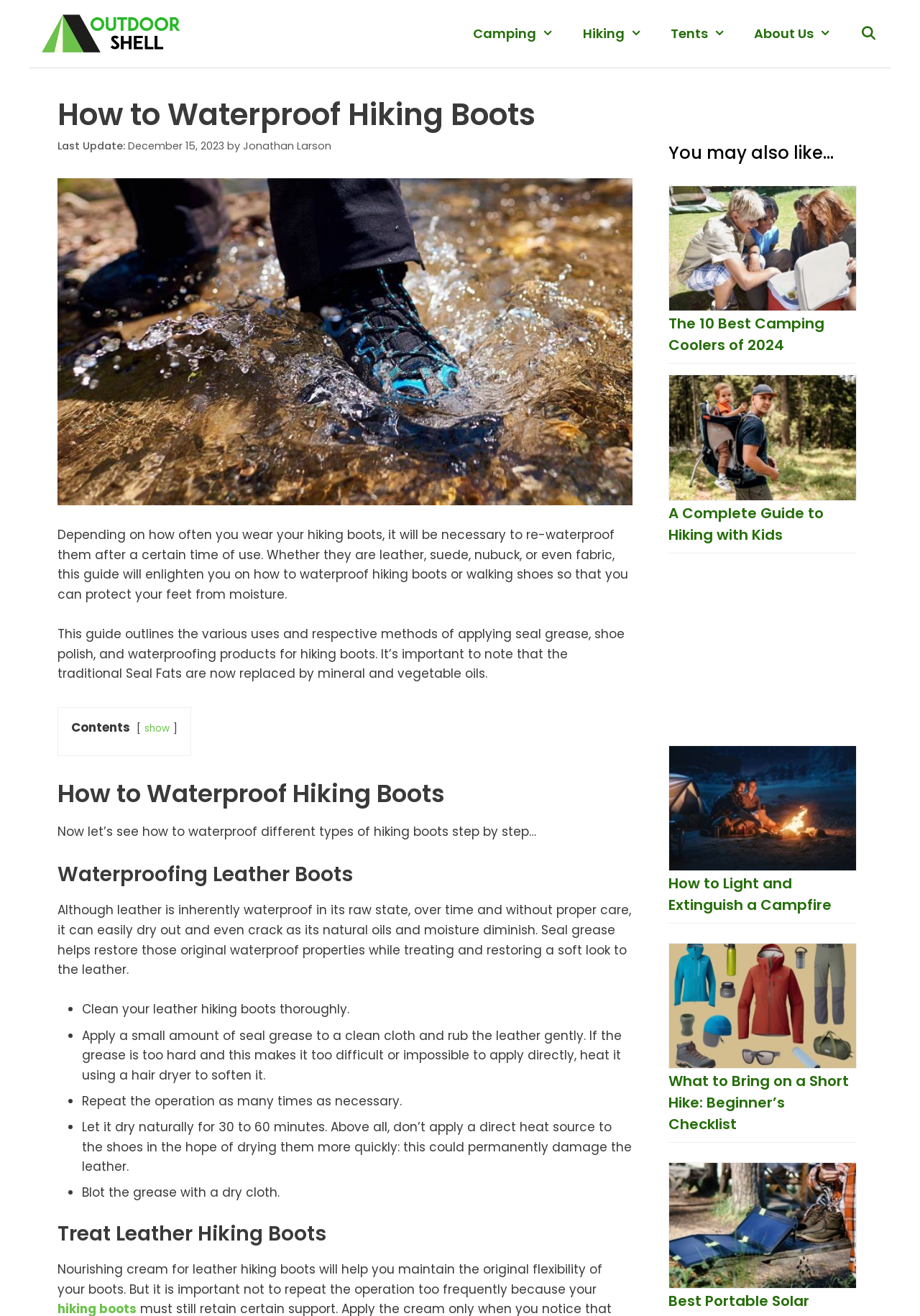Determine the coordinates of the bounding box for the clickable area needed to execute this instruction: "Click on the 'Outdoor Shell' link".

[0.031, 0.003, 0.214, 0.049]